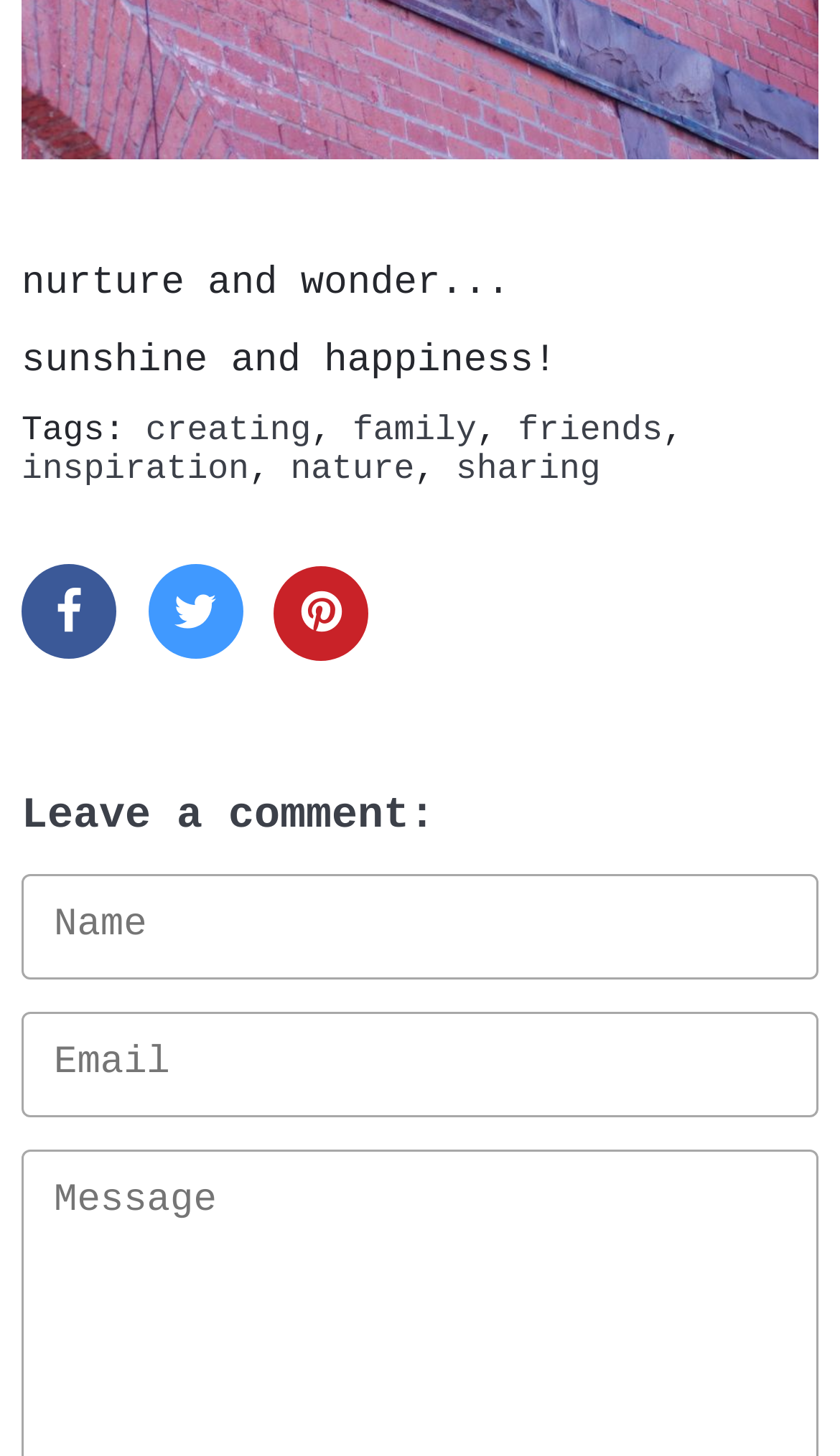Find the bounding box of the UI element described as follows: "friends".

[0.617, 0.282, 0.789, 0.309]